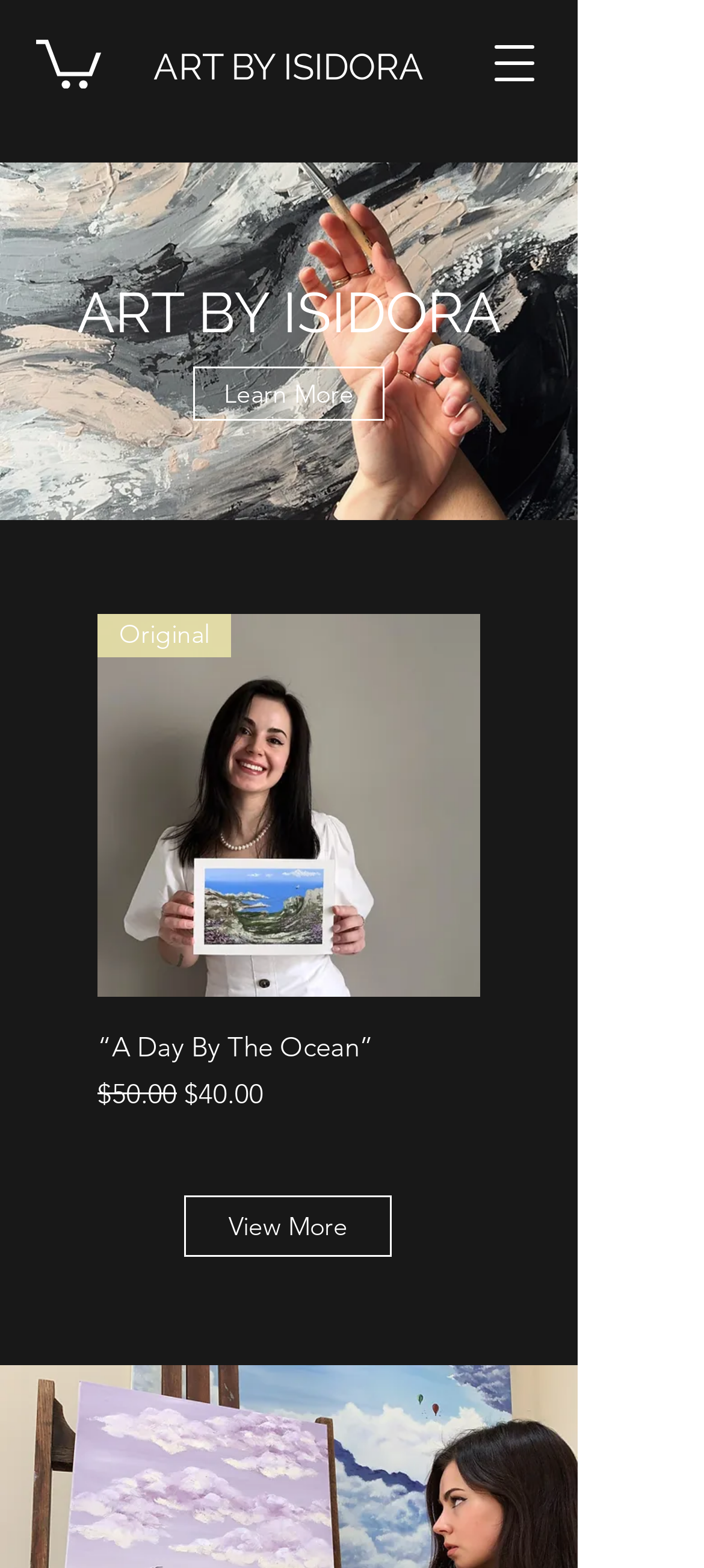What is the text of the webpage's headline?

ART BY ISIDORA